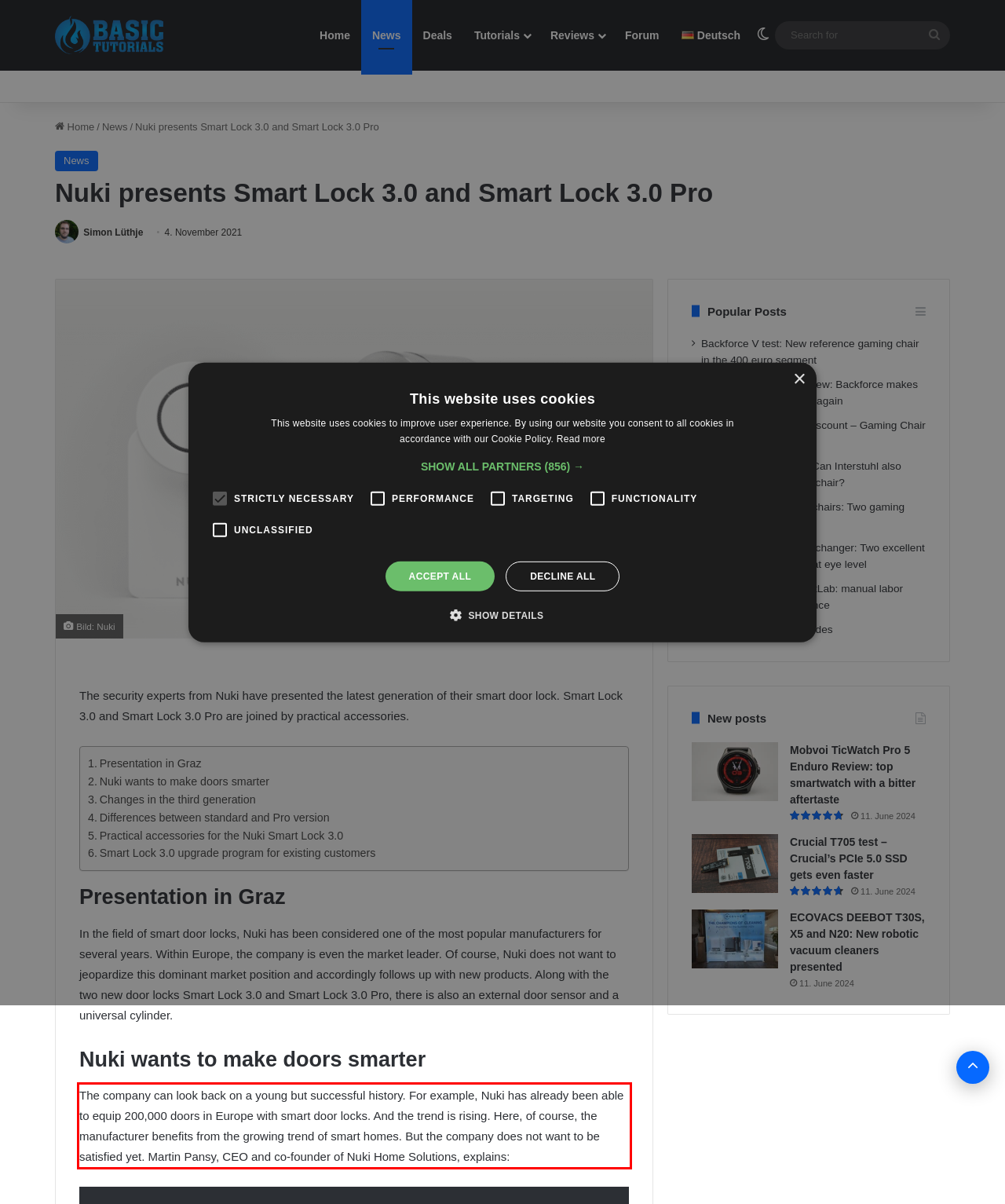In the screenshot of the webpage, find the red bounding box and perform OCR to obtain the text content restricted within this red bounding box.

The company can look back on a young but successful history. For example, Nuki has already been able to equip 200,000 doors in Europe with smart door locks. And the trend is rising. Here, of course, the manufacturer benefits from the growing trend of smart homes. But the company does not want to be satisfied yet. Martin Pansy, CEO and co-founder of Nuki Home Solutions, explains: